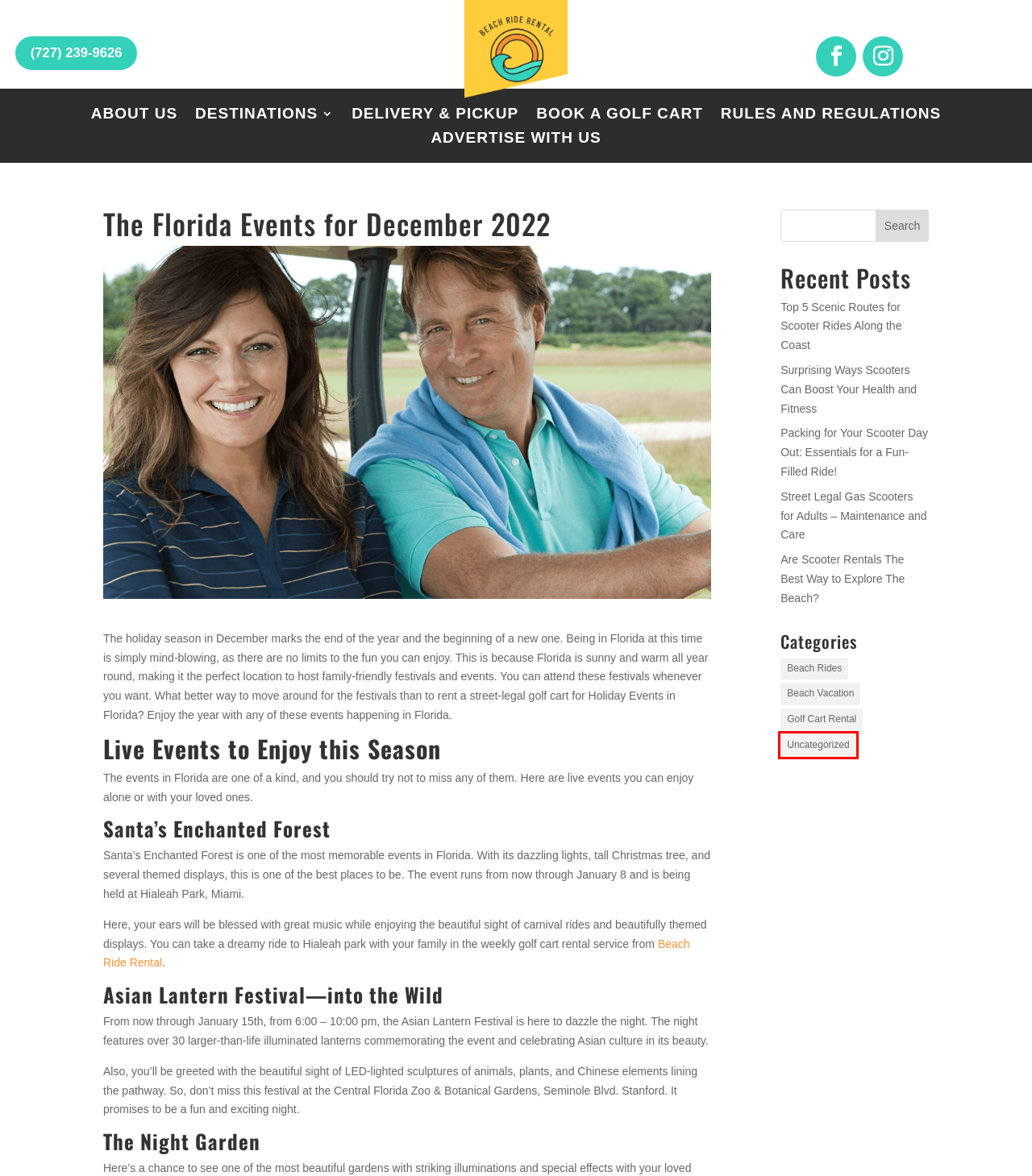Look at the screenshot of a webpage that includes a red bounding box around a UI element. Select the most appropriate webpage description that matches the page seen after clicking the highlighted element. Here are the candidates:
A. Are Scooter Rentals The Best Way to Explore The Beach? - Beach Ride Rental
B. Street Legal Gas Scooters for Adults – Maintenance and Care - Beach Ride Rental
C. About Street Legal Golf Cart Rentals from Beach Ride Rental
D. Beach Rides Archives | Rider Rental
E. Golf Cart Rental Delivery & Pickup | Beach Ride Rental!
F. Golf Cart Rental in Gulfport Beach
G. Beach Ride Rental: The Best Golf Cart Rental In The Tampa Bay
H. Uncategorized Archives - Beach Ride Rental

H